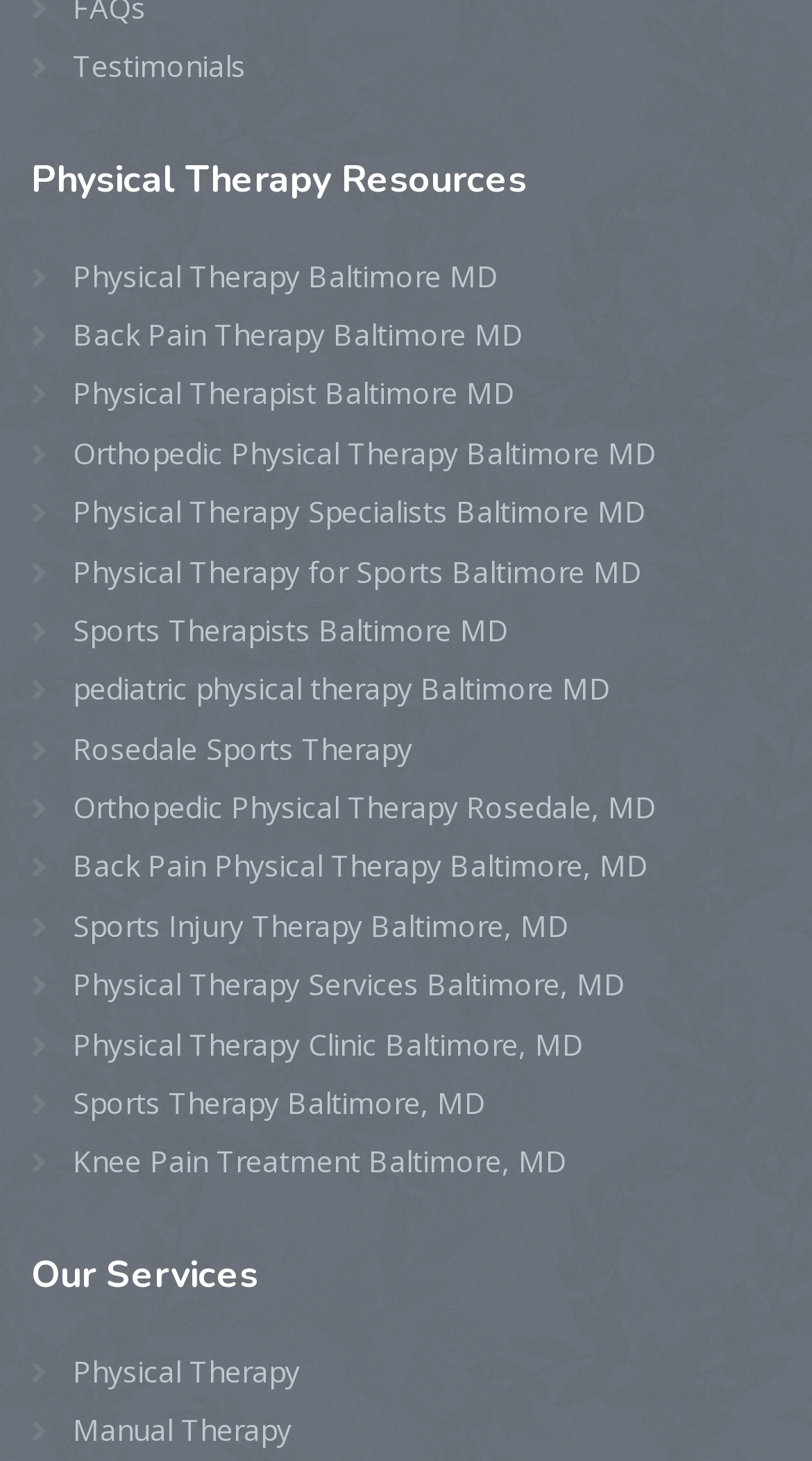Please locate the bounding box coordinates of the element that needs to be clicked to achieve the following instruction: "Go to Physical Therapy Baltimore MD". The coordinates should be four float numbers between 0 and 1, i.e., [left, top, right, bottom].

[0.038, 0.173, 0.615, 0.205]